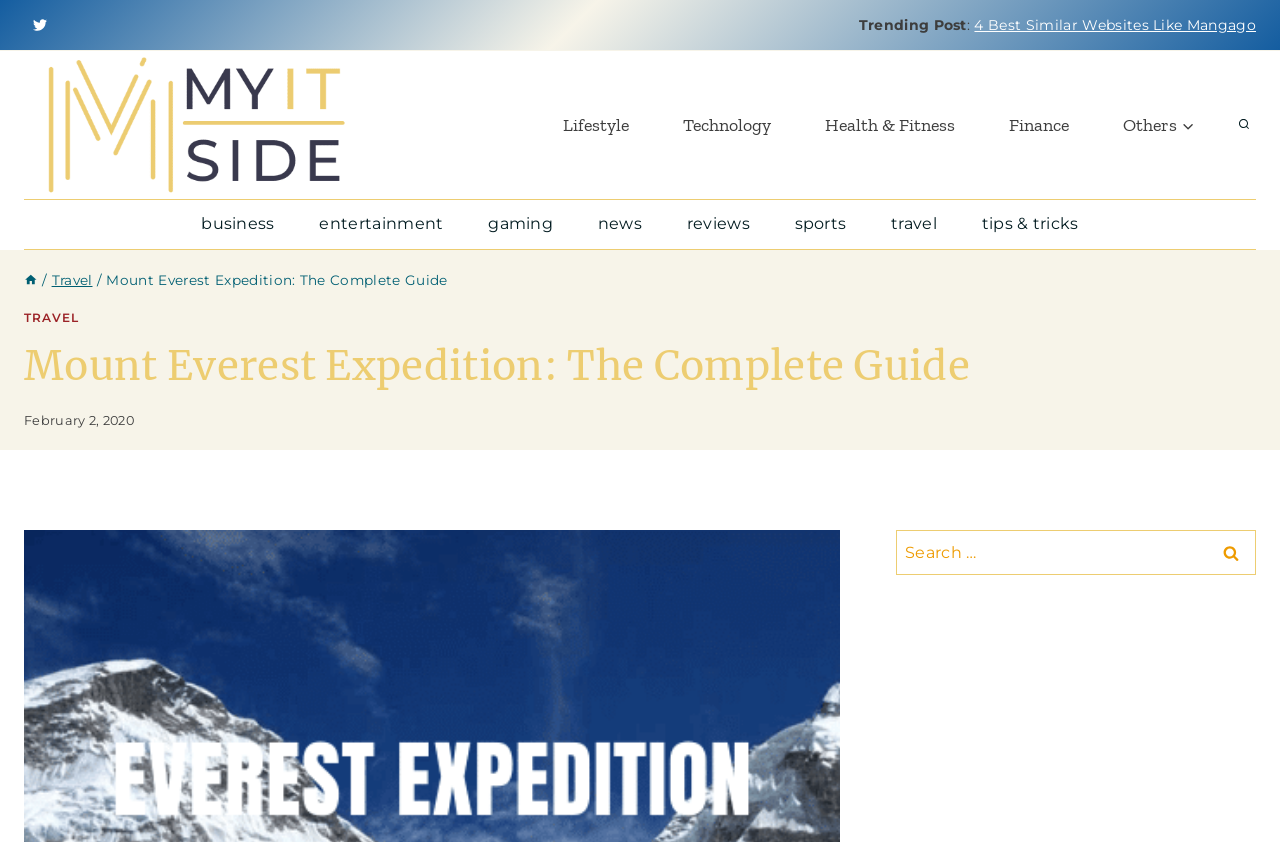Find the UI element described as: "parent_node: Search for: value="Search"" and predict its bounding box coordinates. Ensure the coordinates are four float numbers between 0 and 1, [left, top, right, bottom].

[0.942, 0.63, 0.981, 0.683]